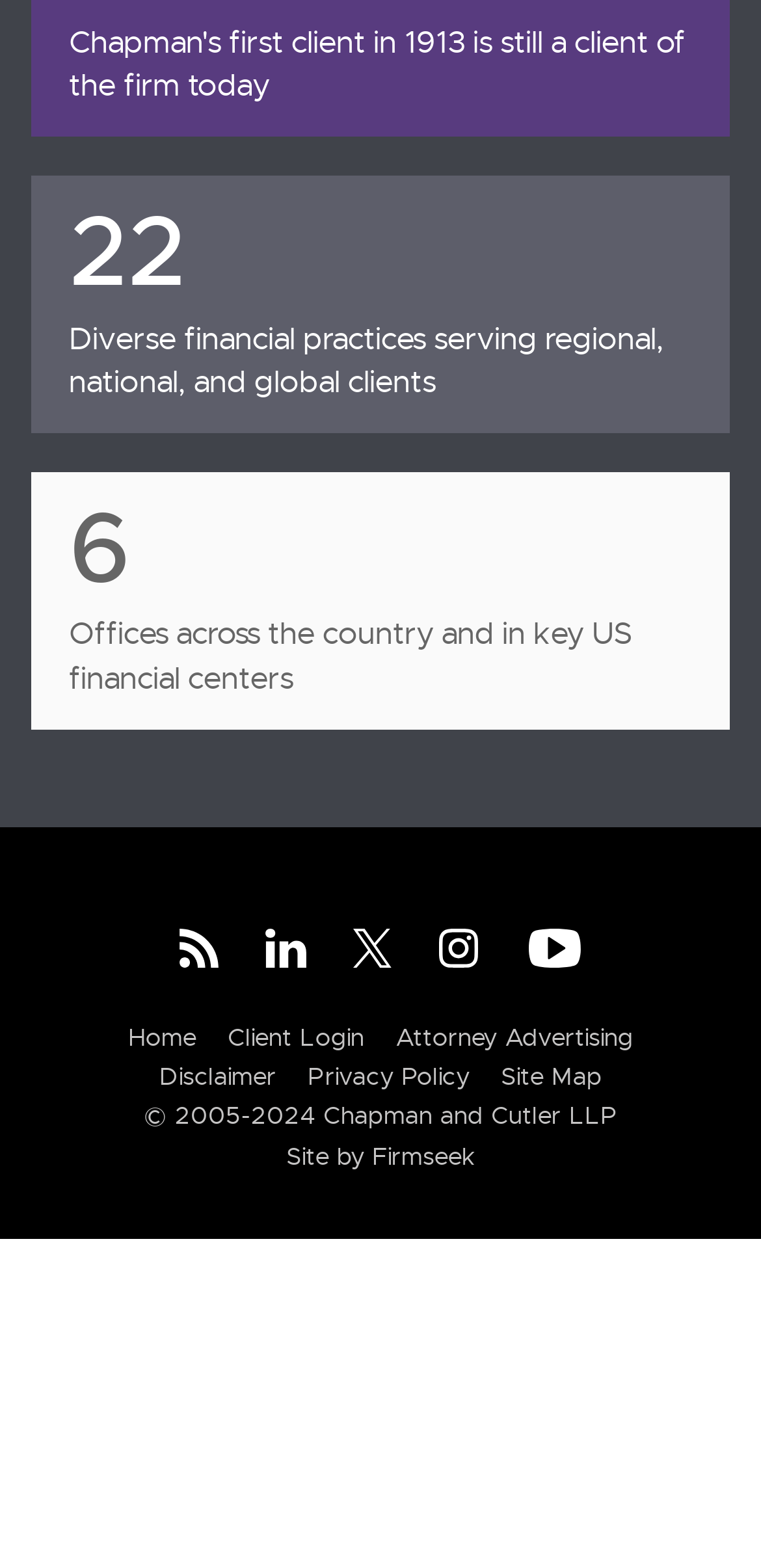Find the bounding box coordinates for the UI element whose description is: "Site by Firmseek". The coordinates should be four float numbers between 0 and 1, in the format [left, top, right, bottom].

[0.376, 0.727, 0.624, 0.747]